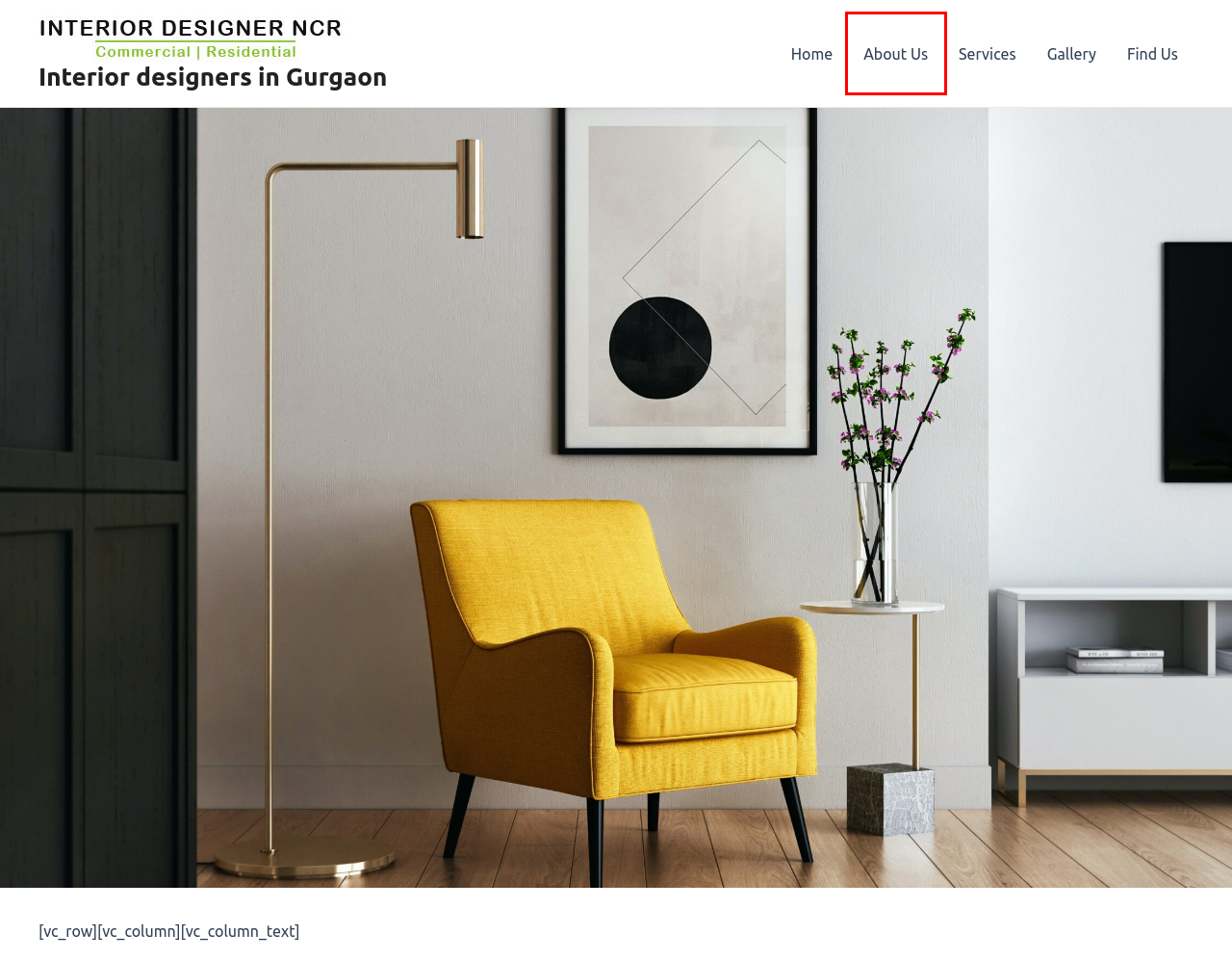Review the screenshot of a webpage that includes a red bounding box. Choose the webpage description that best matches the new webpage displayed after clicking the element within the bounding box. Here are the candidates:
A. About Us | Interior Designers In Gurgaon
B. Interior Designers in Gurgaon, Noida and Delhi NCR
C. Interior Designer in Bhondsi Gurgaon
D. Services | Interior Designers In Gurgaon
E. Gallery | Interior Designers In Gurgaon
F. Best Interior Designers In Gurgaon | Home Interior Designing Gurgaon
G. Interior Designer in Noida Extension
H. Find Us | Interior Designers In Gurgaon

A